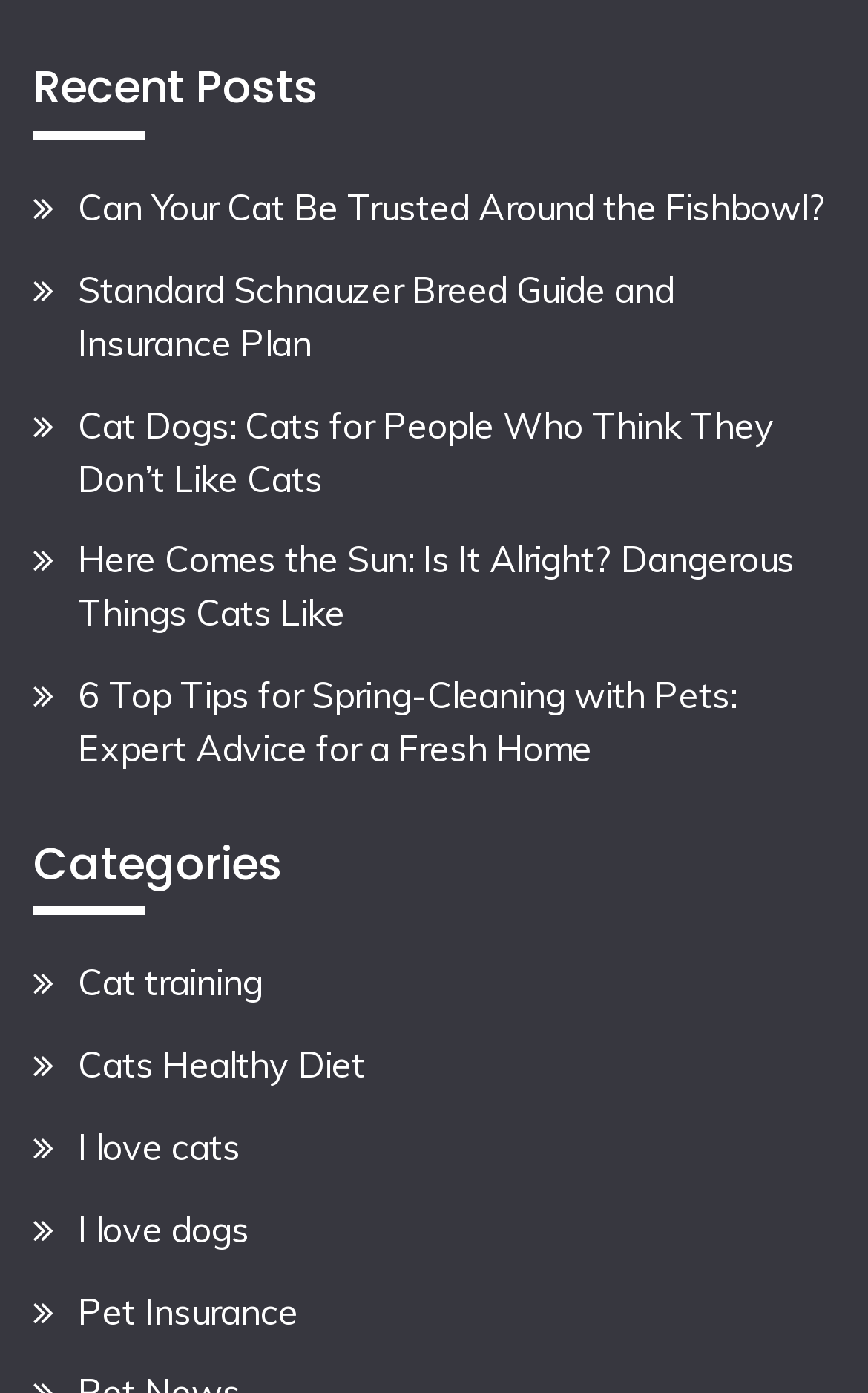Please specify the bounding box coordinates of the clickable region necessary for completing the following instruction: "click on OESA". The coordinates must consist of four float numbers between 0 and 1, i.e., [left, top, right, bottom].

None